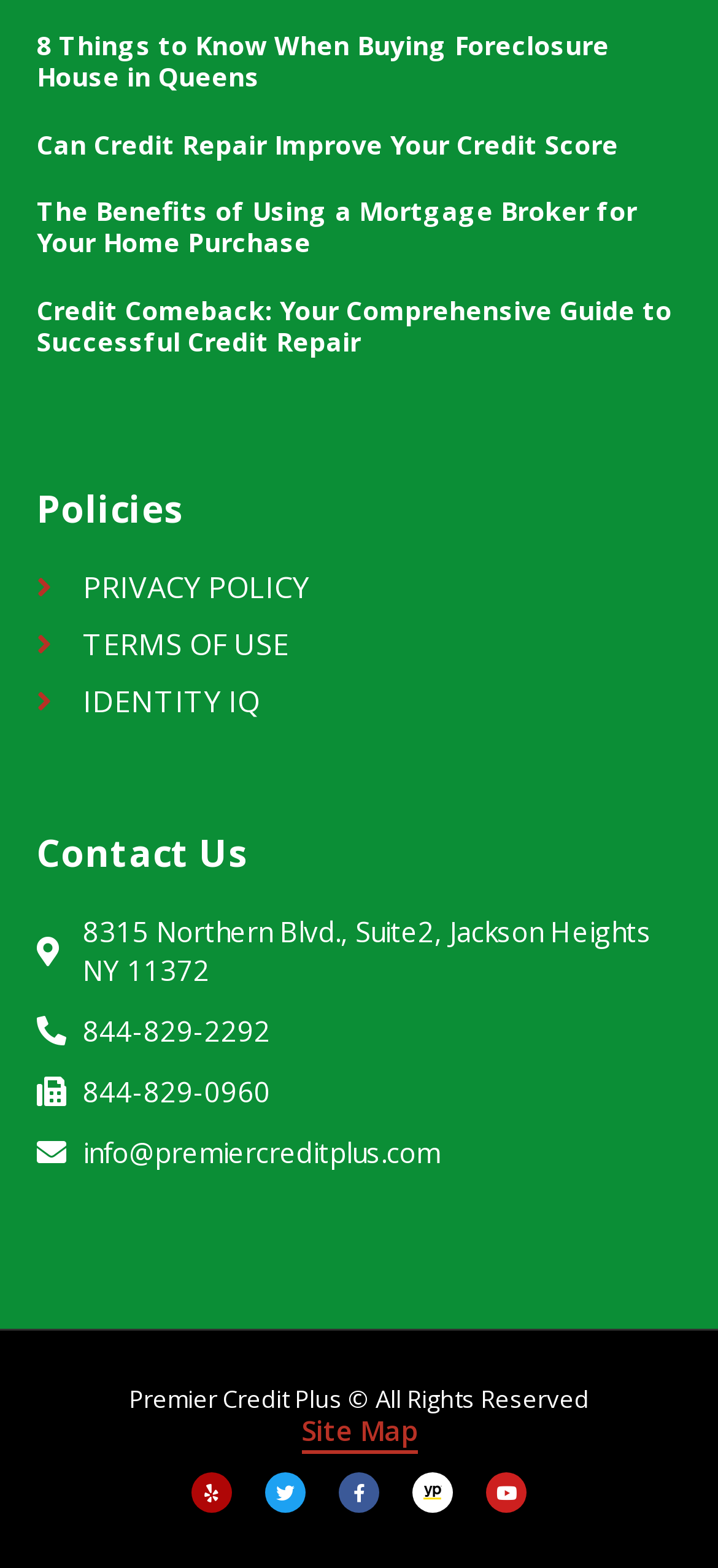What is the phone number of the company?
Ensure your answer is thorough and detailed.

The phone number of the company is mentioned in the 'Contact Us' section, which is 844-829-2292.